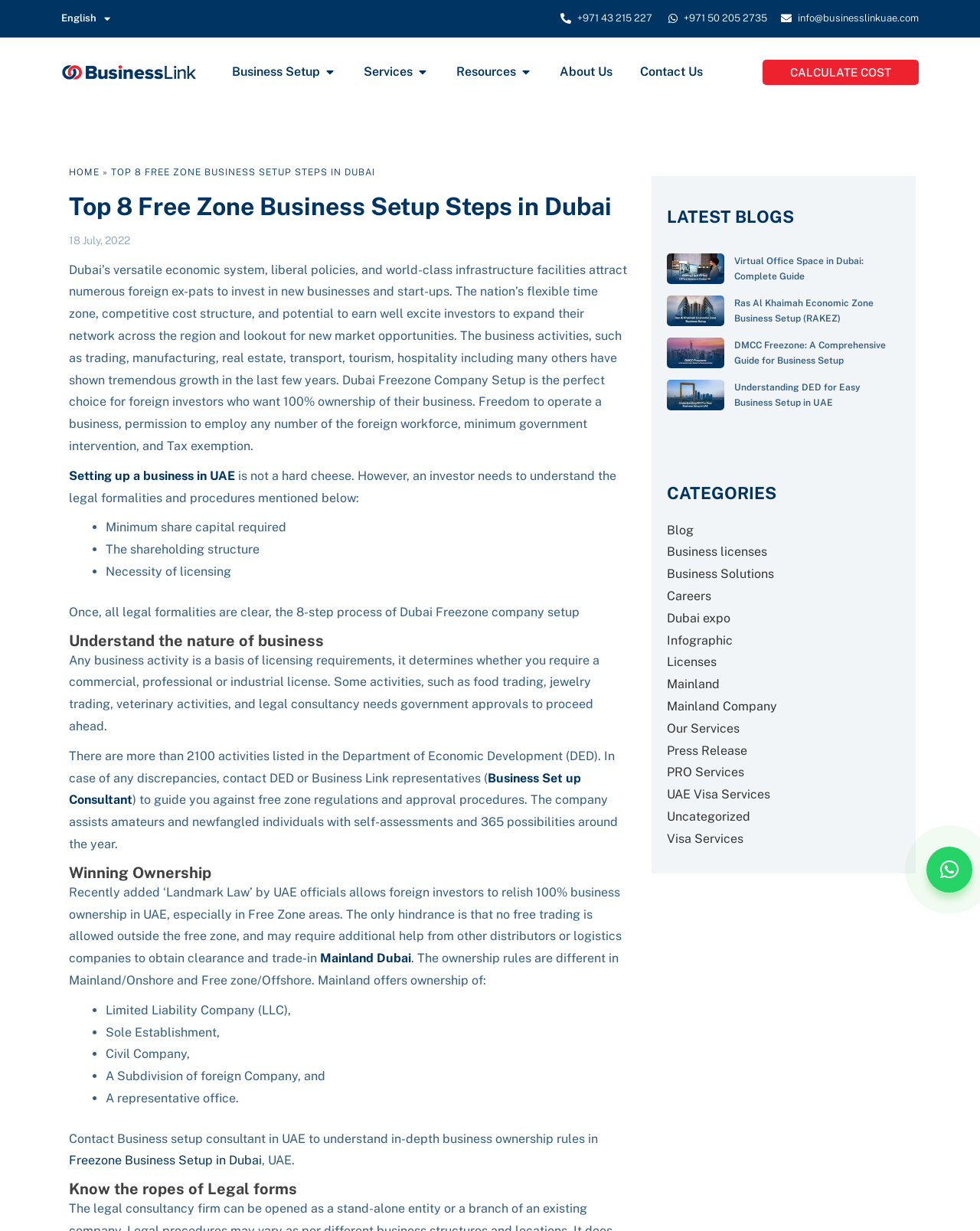Locate the bounding box coordinates of the item that should be clicked to fulfill the instruction: "Calculate the cost of business setup".

[0.778, 0.048, 0.937, 0.069]